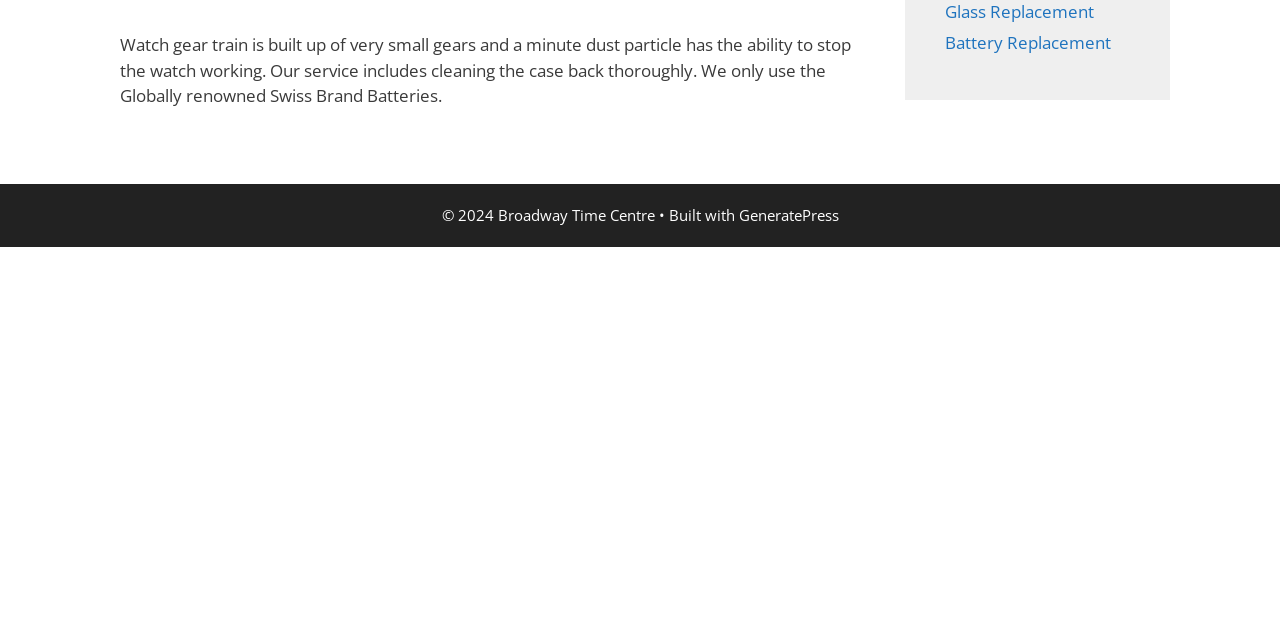Using the provided element description "Battery Replacement", determine the bounding box coordinates of the UI element.

[0.738, 0.048, 0.868, 0.084]